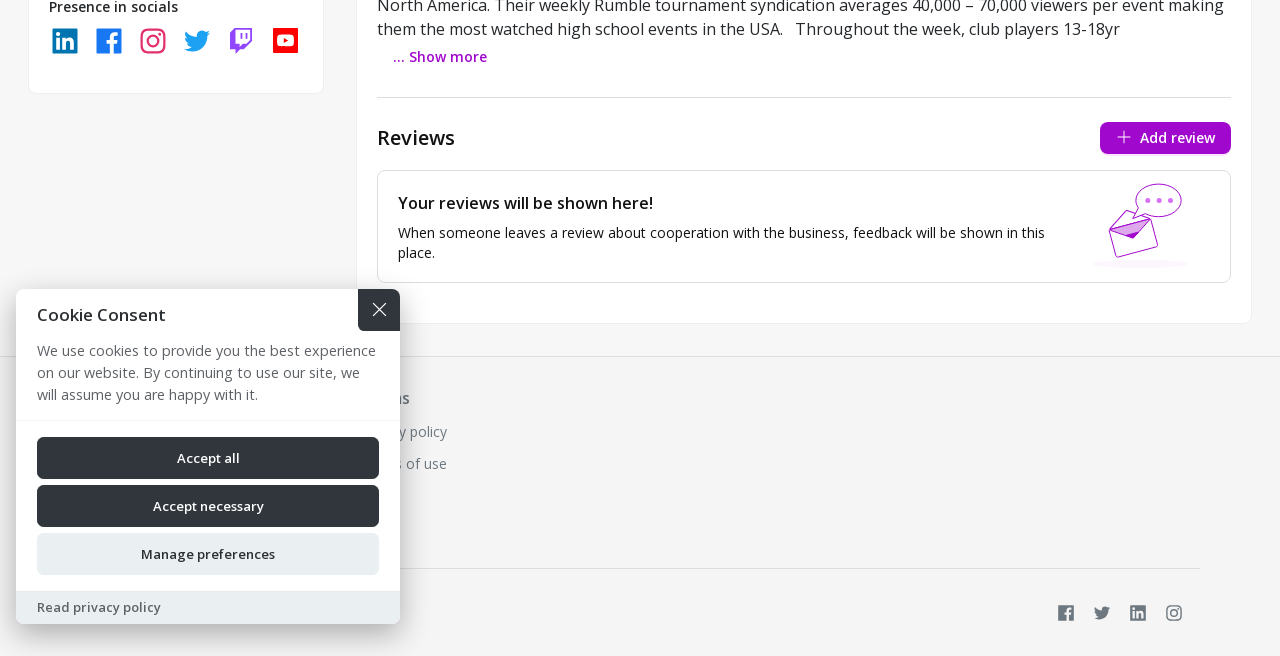Identify the bounding box for the described UI element: "Privacy policy".

[0.281, 0.646, 0.5, 0.671]